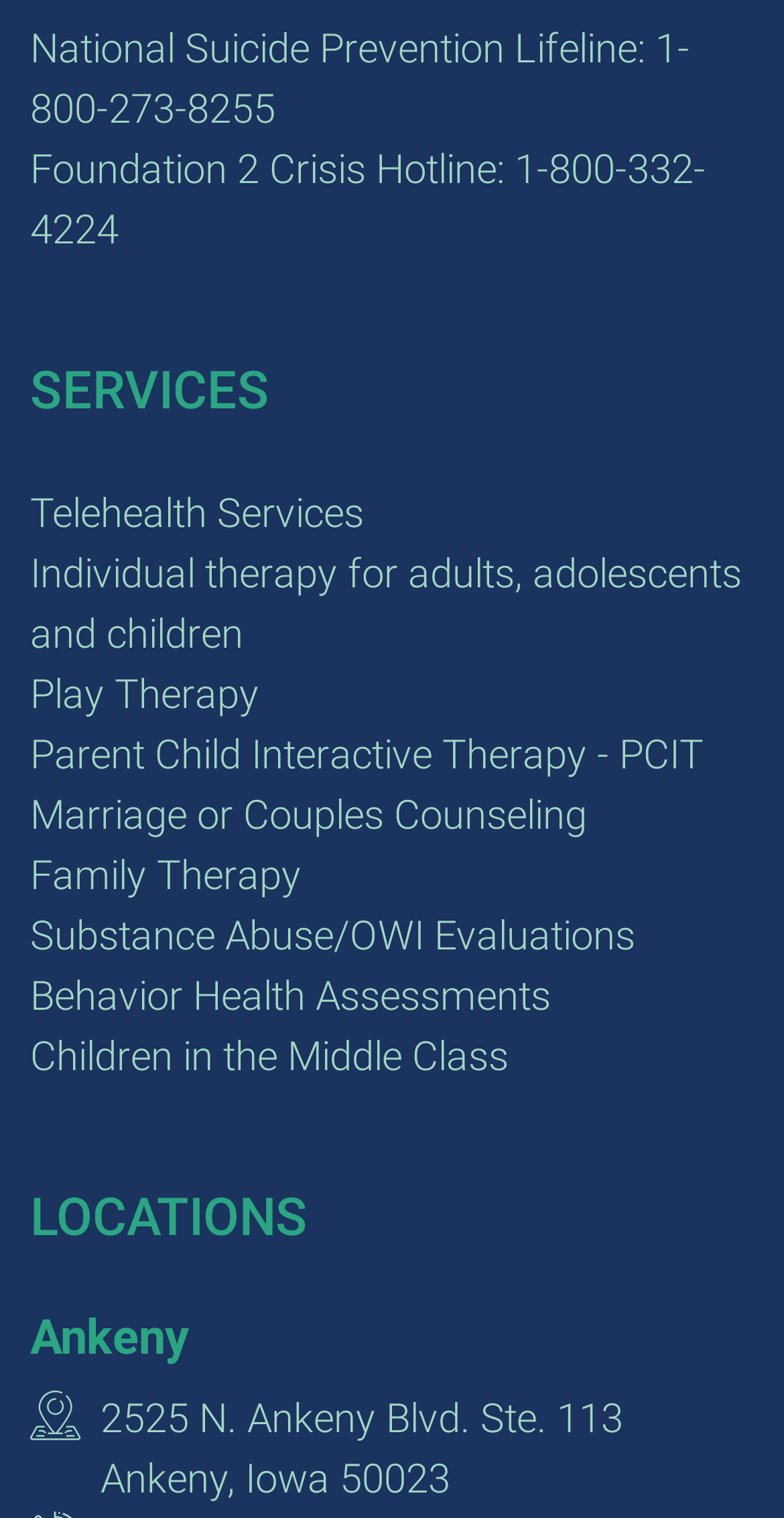Find the bounding box coordinates for the element that must be clicked to complete the instruction: "Get information about Ankeny location". The coordinates should be four float numbers between 0 and 1, indicated as [left, top, right, bottom].

[0.038, 0.863, 0.962, 0.901]